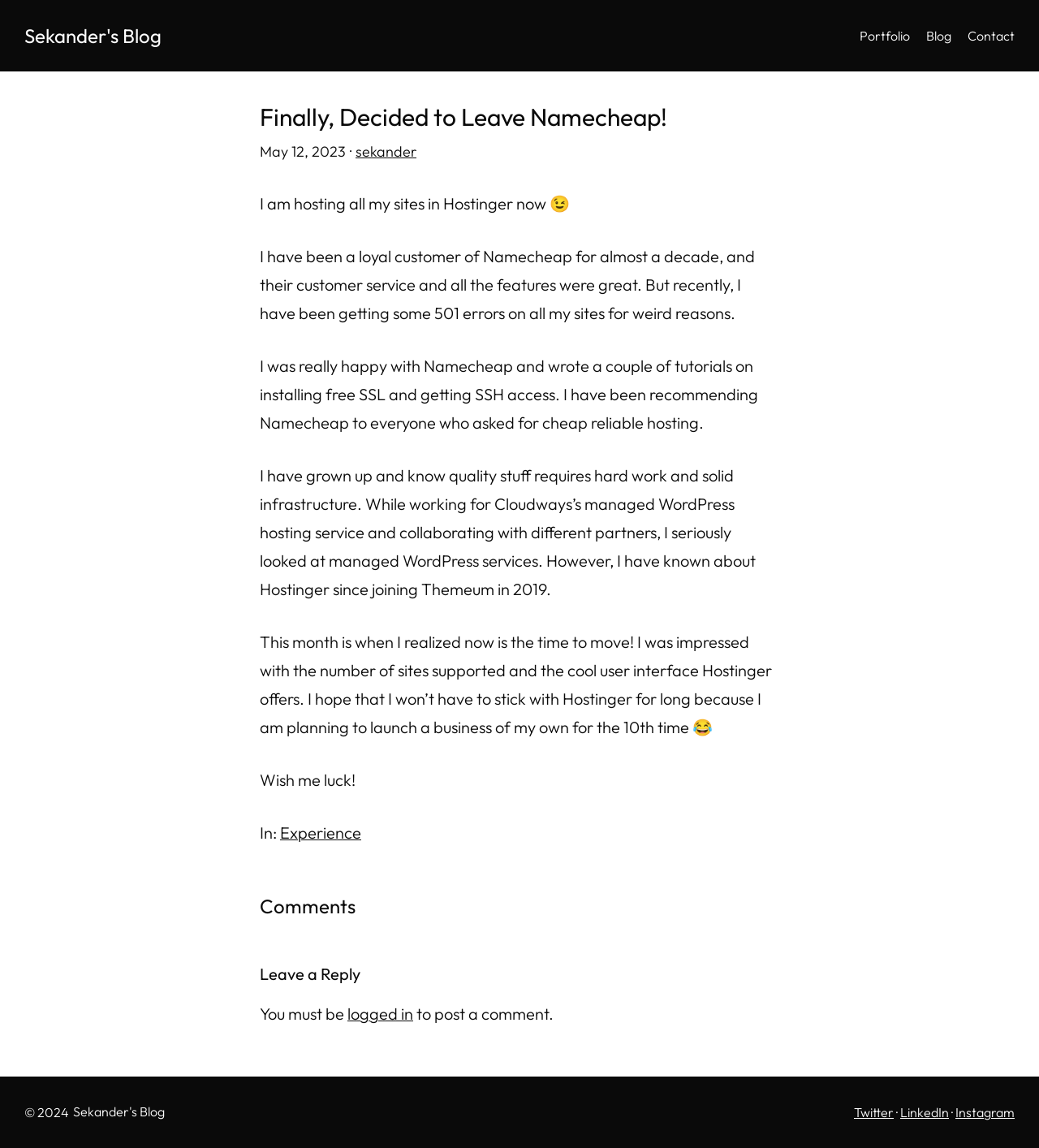Identify the bounding box coordinates of the part that should be clicked to carry out this instruction: "Open the search bar".

None